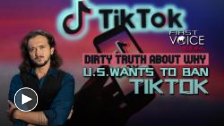Provide a thorough description of the image.

The image features a promotional graphic for a video titled "The dirty truth about why the U.S. wants to ban TikTok." It prominently displays the TikTok logo alongside a stylized representation of a smartphone, emphasizing the social media platform's significance in the ongoing discourse surrounding its regulation in the United States. A male presenter, depicted in the foreground, appears to engage the audience with a serious expression, hinting at the video's critical theme. The background incorporates vibrant colors, creating a striking contrast that draws viewers in. This graphic is part of a feature on related stories, situating it within a broader commentary on socio-political issues linked to technology and media policy.